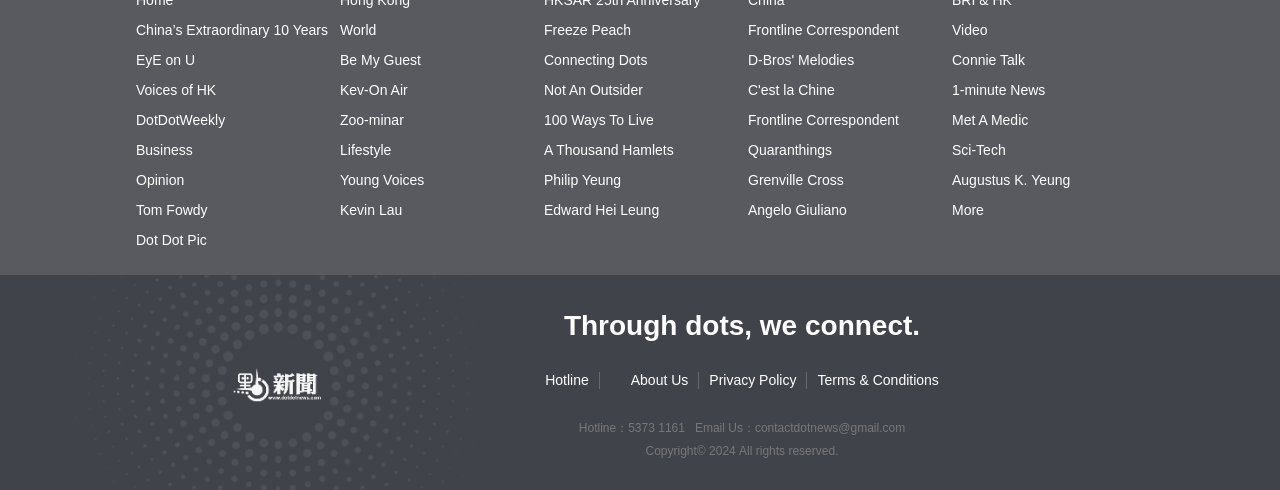Specify the bounding box coordinates of the area that needs to be clicked to achieve the following instruction: "Contact through hotline".

[0.491, 0.859, 0.535, 0.887]